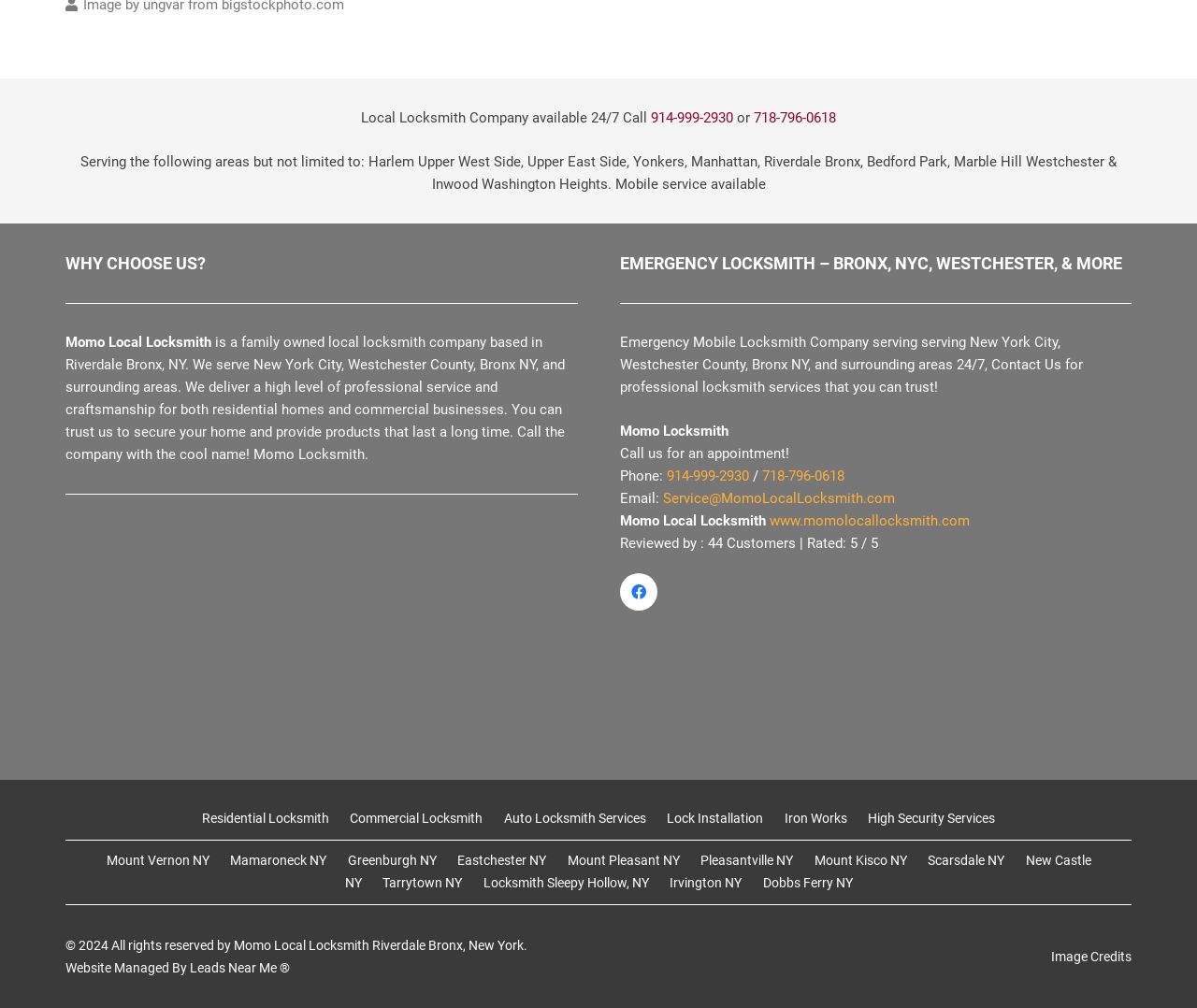Locate the bounding box coordinates of the region to be clicked to comply with the following instruction: "Click on the 'BUSINESS' link". The coordinates must be four float numbers between 0 and 1, in the form [left, top, right, bottom].

None